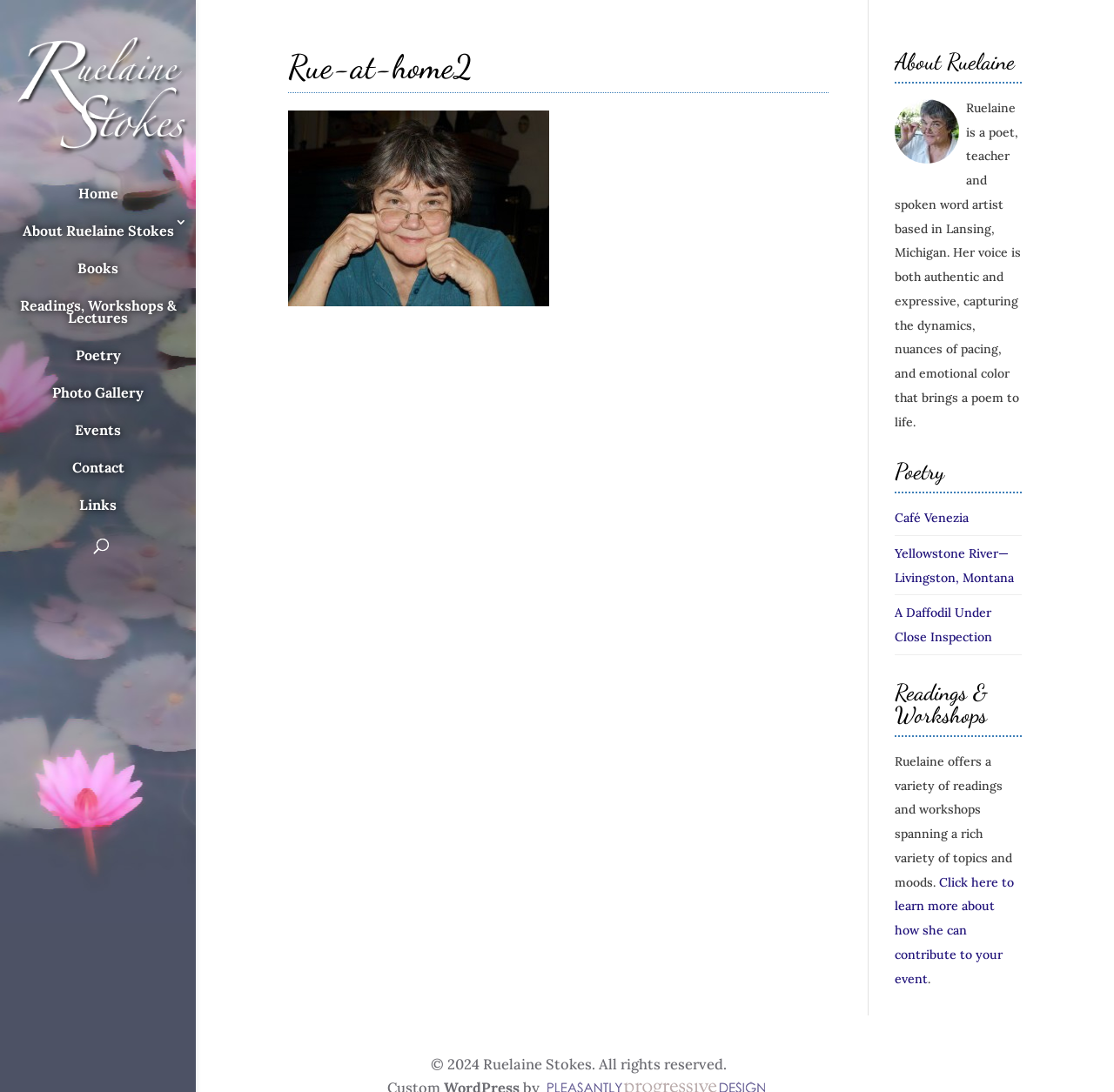Please identify the bounding box coordinates for the region that you need to click to follow this instruction: "Search for something".

[0.0, 0.5, 0.176, 0.515]